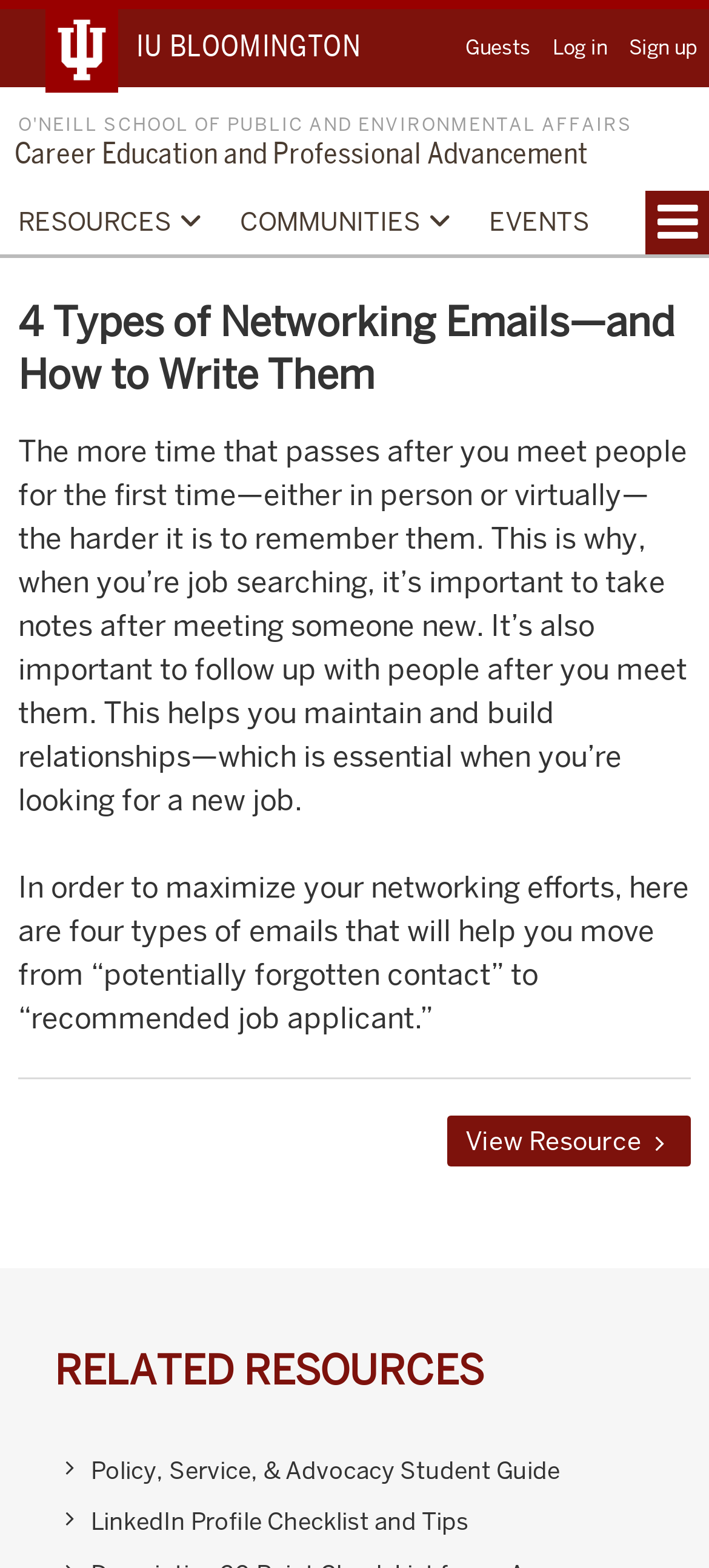What is the topic of the resource mentioned at the bottom of the webpage?
Relying on the image, give a concise answer in one word or a brief phrase.

LinkedIn Profile Checklist and Tips